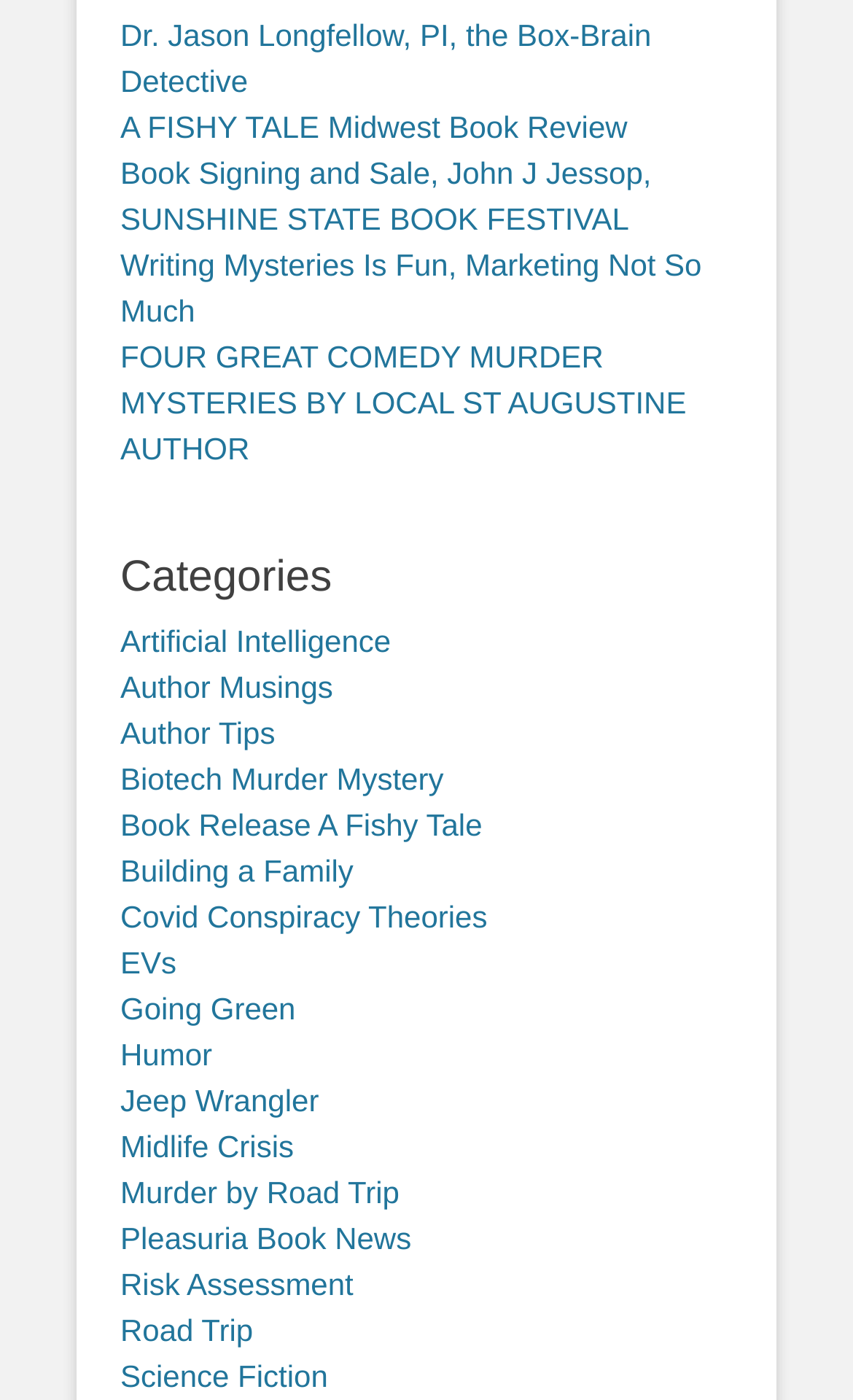Please identify the bounding box coordinates of the clickable region that I should interact with to perform the following instruction: "Read about Artificial Intelligence". The coordinates should be expressed as four float numbers between 0 and 1, i.e., [left, top, right, bottom].

[0.141, 0.445, 0.458, 0.47]